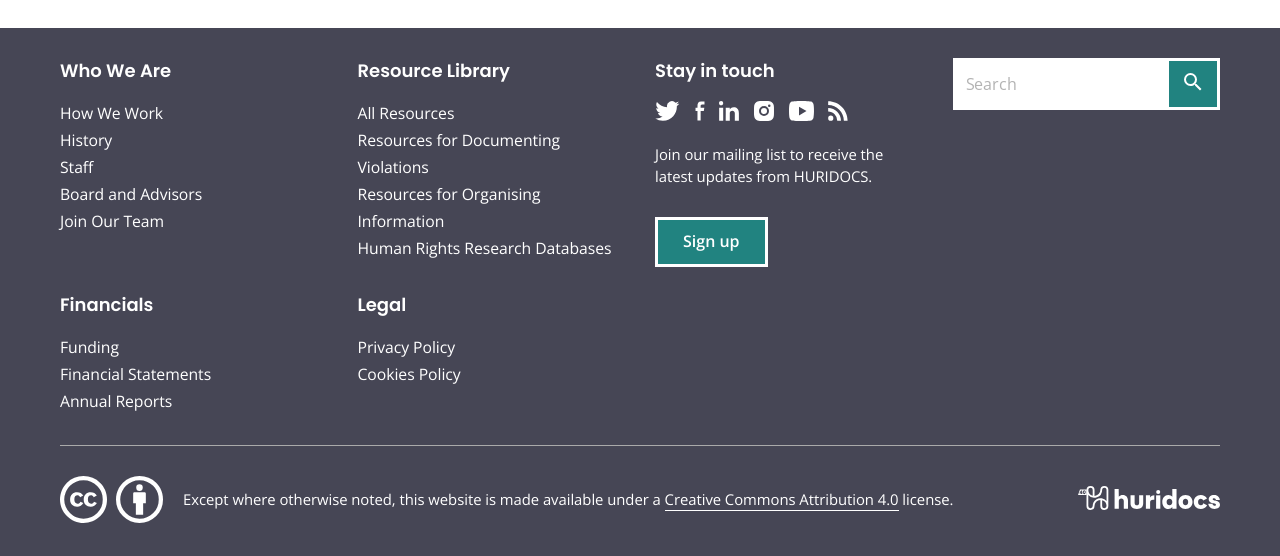Identify the bounding box coordinates of the element that should be clicked to fulfill this task: "Search the site". The coordinates should be provided as four float numbers between 0 and 1, i.e., [left, top, right, bottom].

[0.744, 0.104, 0.953, 0.198]